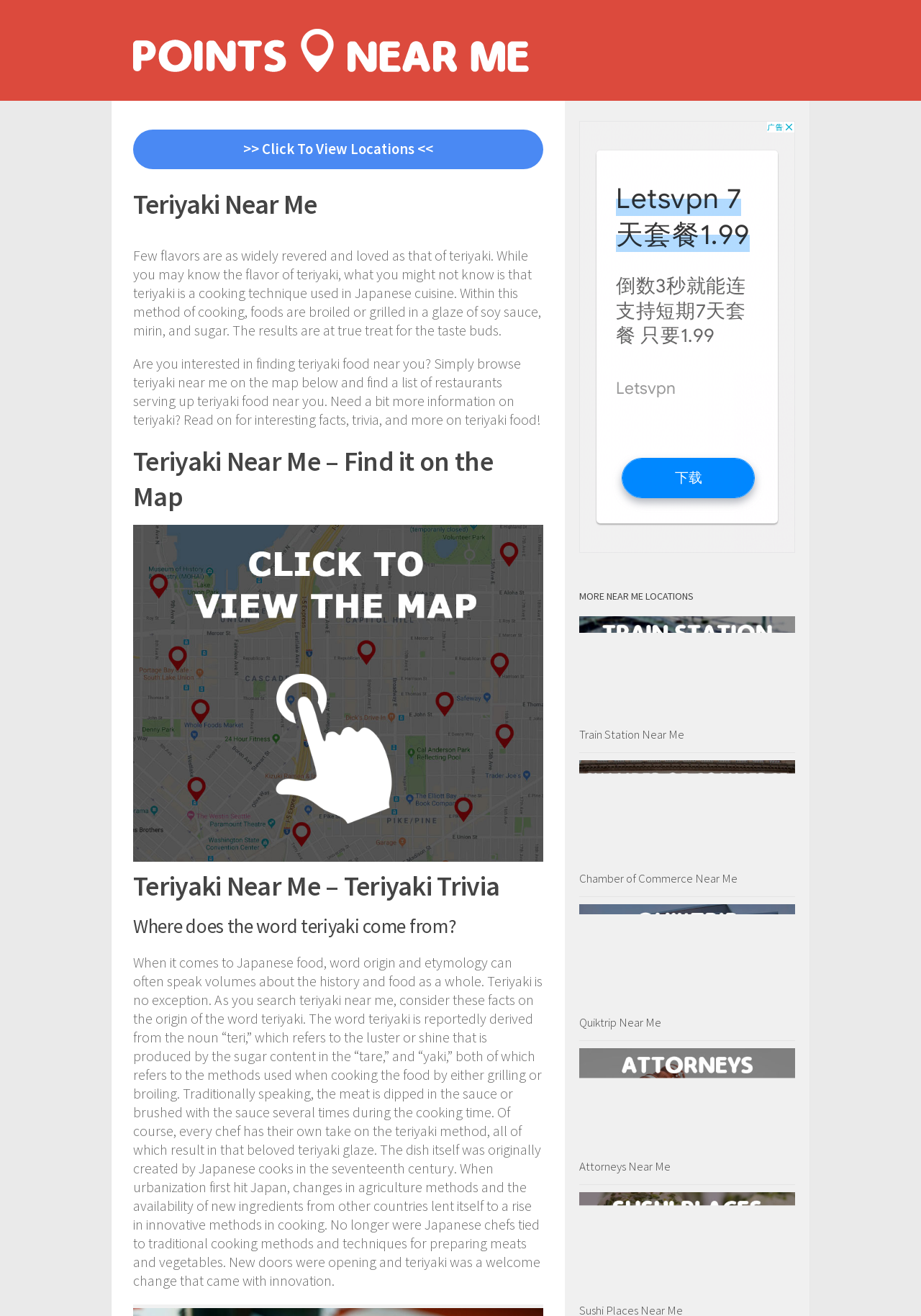Use a single word or phrase to answer the question: What type of information can you find on this webpage?

Teriyaki facts and trivia